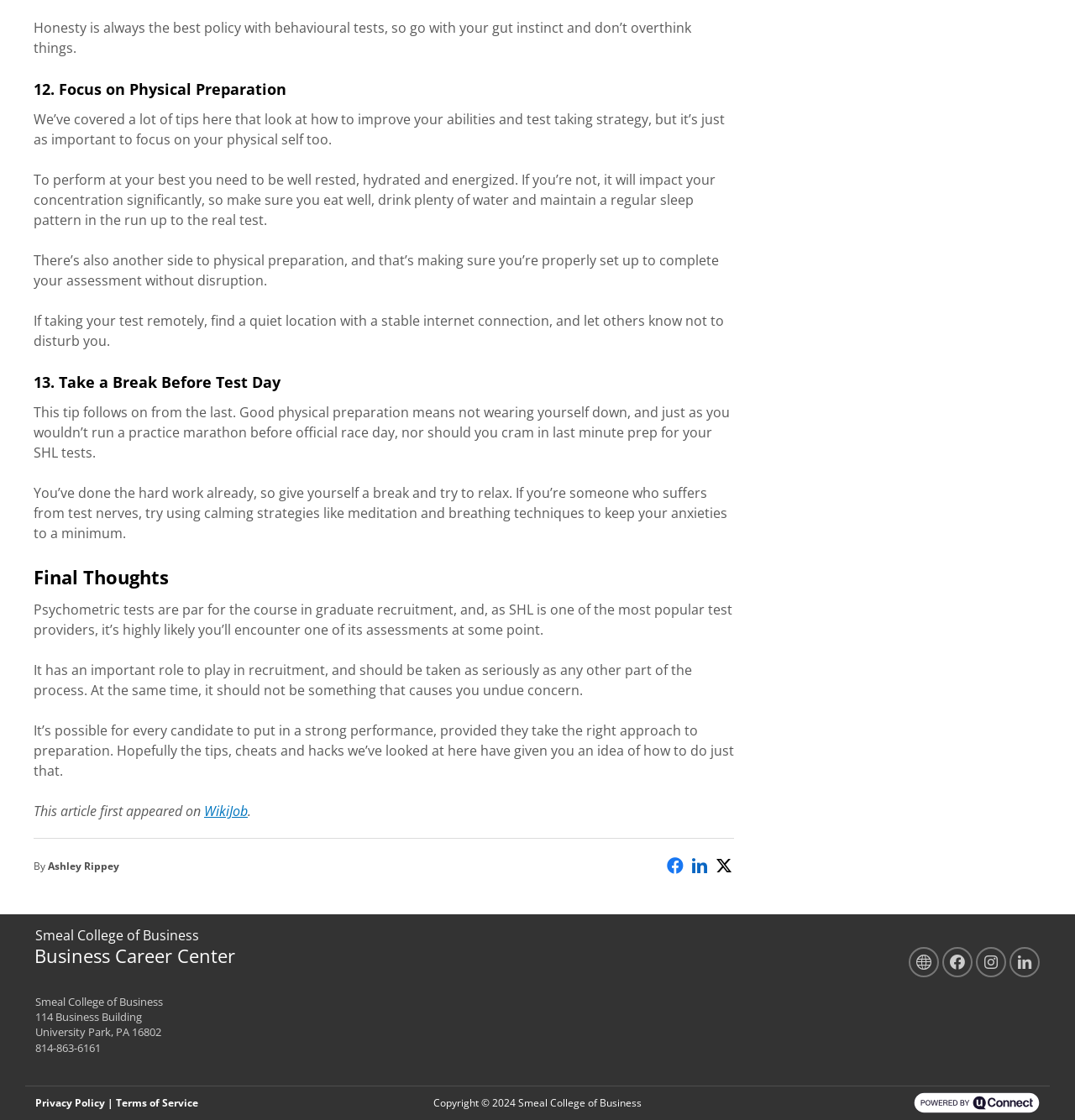What is the name of the author of the article?
Please provide a comprehensive and detailed answer to the question.

The author's name is mentioned at the bottom of the webpage, along with a link to the original article.